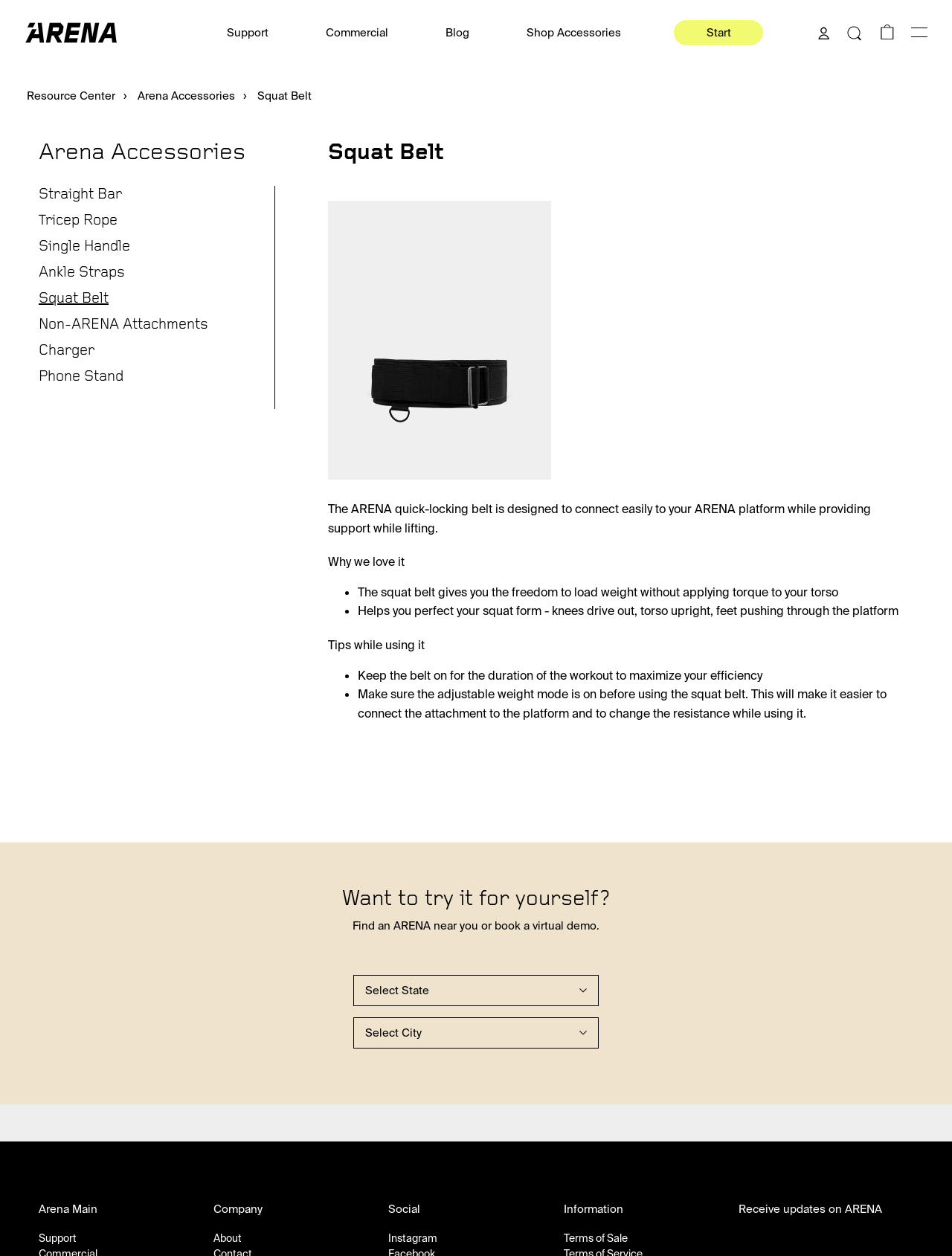Provide the bounding box for the UI element matching this description: "Squat Belt".

[0.041, 0.232, 0.114, 0.244]